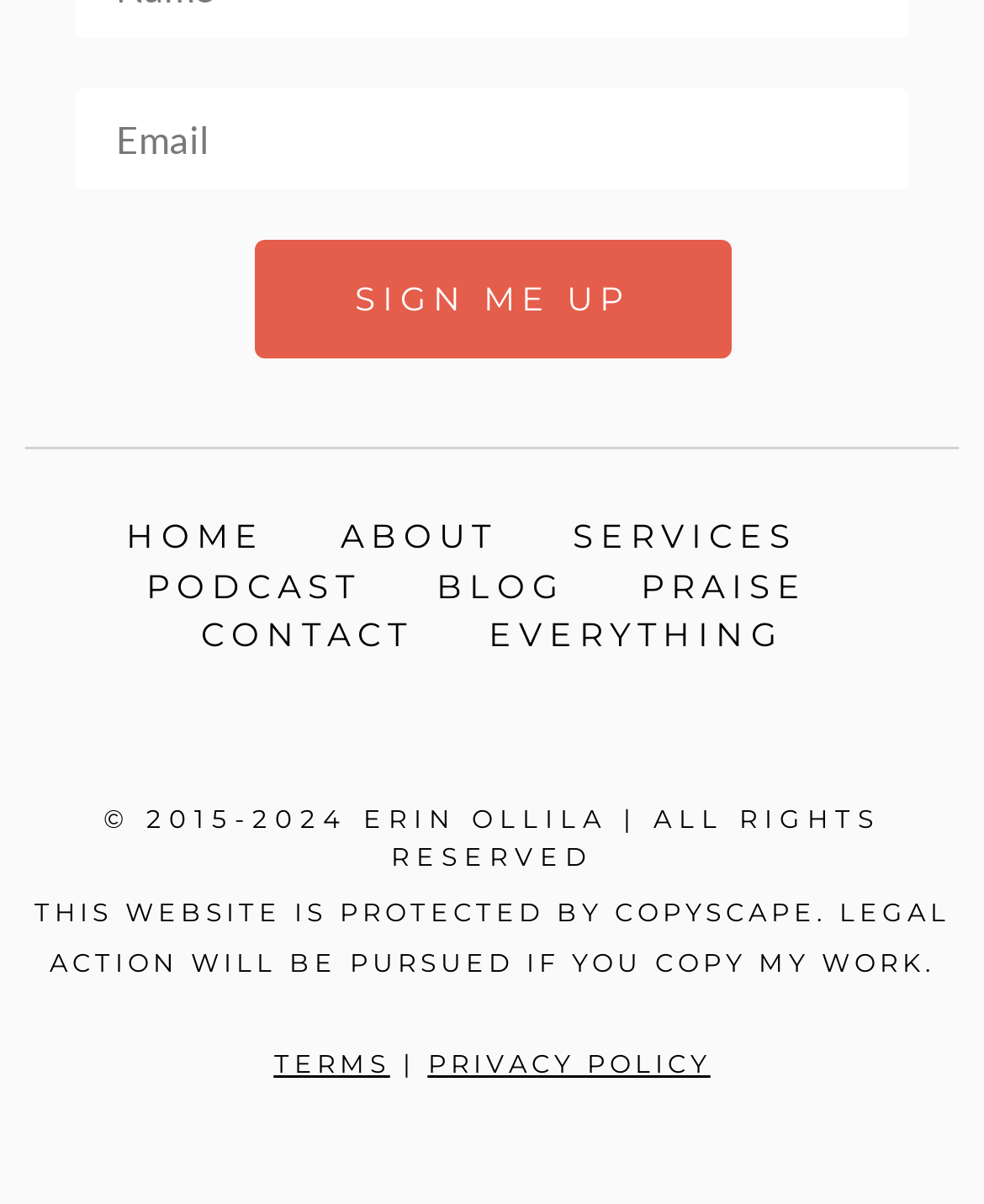Find the bounding box coordinates for the area that must be clicked to perform this action: "Sign up".

[0.258, 0.199, 0.742, 0.298]